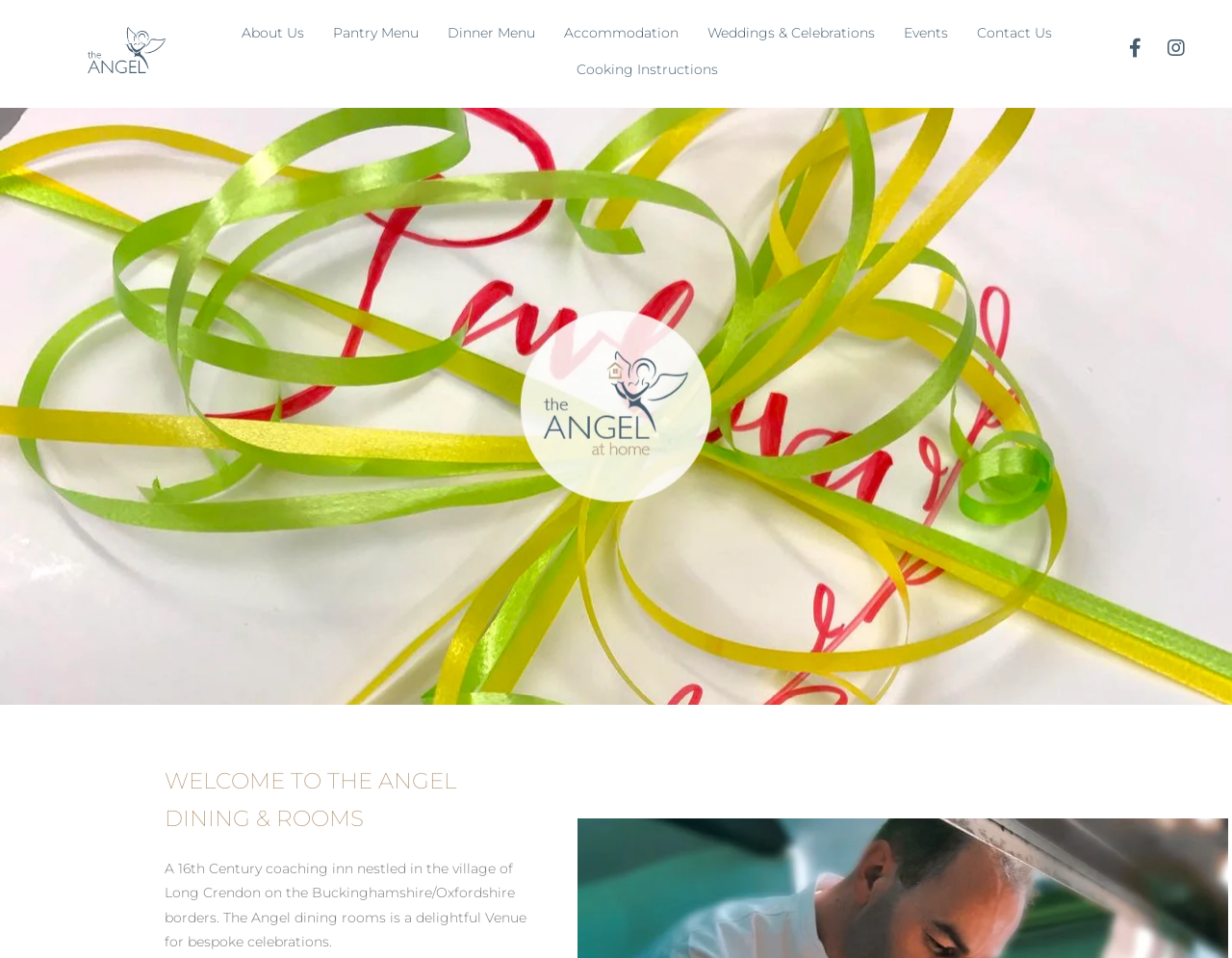Based on the image, please respond to the question with as much detail as possible:
What is the location of the venue described on the webpage?

According to the StaticText element, the venue is located in the village of Long Crendon on the Buckinghamshire/Oxfordshire borders.